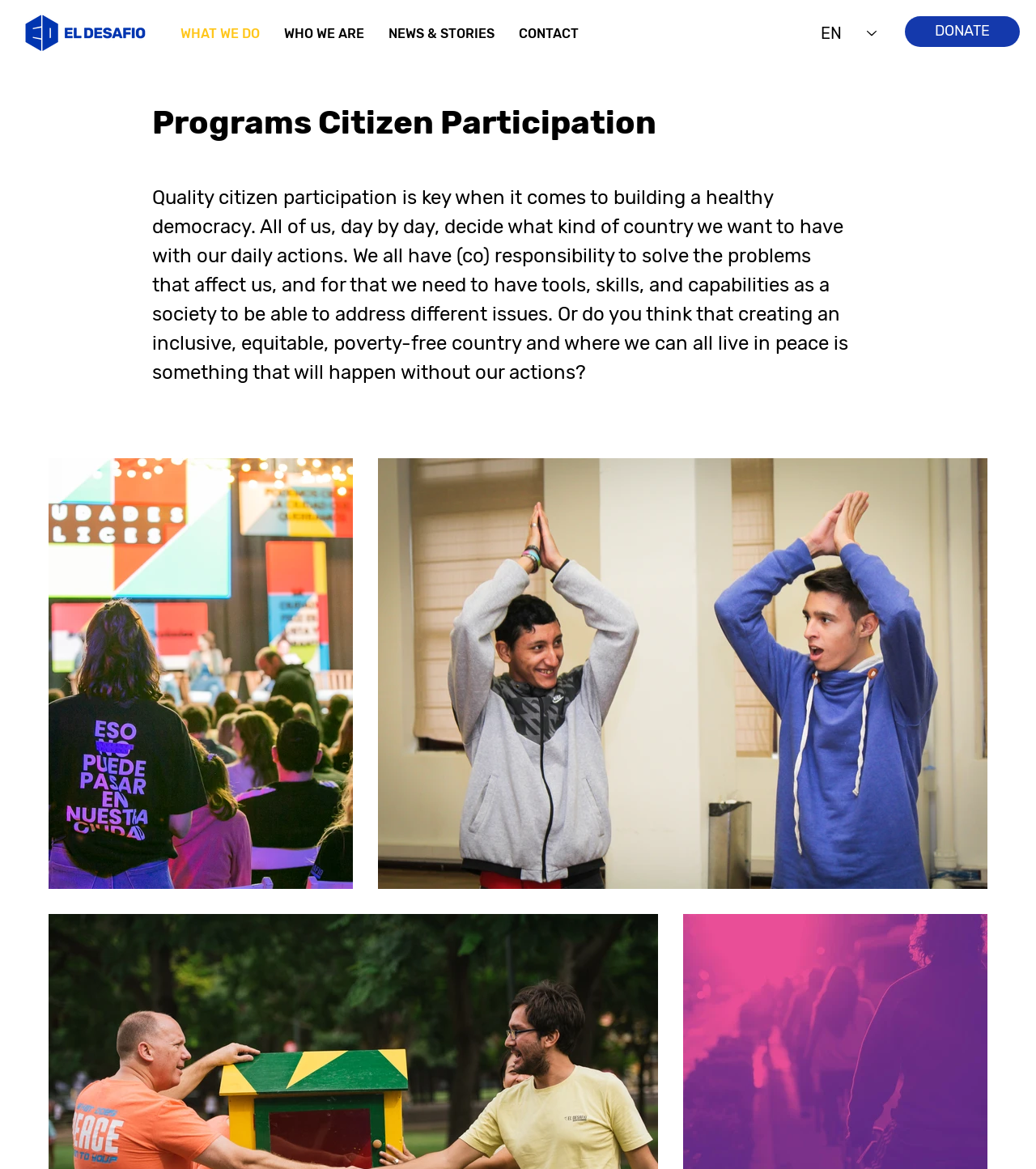Craft a detailed narrative of the webpage's structure and content.

The webpage is about Citizen Participation, specifically highlighting the importance of individual actions in building a healthy democracy. At the top left, there is a logo, "Logo_blue.png", which is an image. Next to the logo, there is a navigation menu with four links: "WHAT WE DO", "WHO WE ARE", "NEWS & STORIES", and "CONTACT", arranged horizontally from left to right.

On the top right, there is a "DONATE" link and a language selector combobox, currently set to "EN" (English). Below the navigation menu, there is a heading "Programs Citizen Participation" that spans most of the width of the page.

The main content of the page is a paragraph of text that explains the significance of citizen participation in creating a better society. It emphasizes the need for individuals to take responsibility and have the necessary tools, skills, and capabilities to address various issues. The text is positioned below the heading and occupies a significant portion of the page.

There are two buttons on the page, one on the left and one on the right, but they do not have any descriptive text.